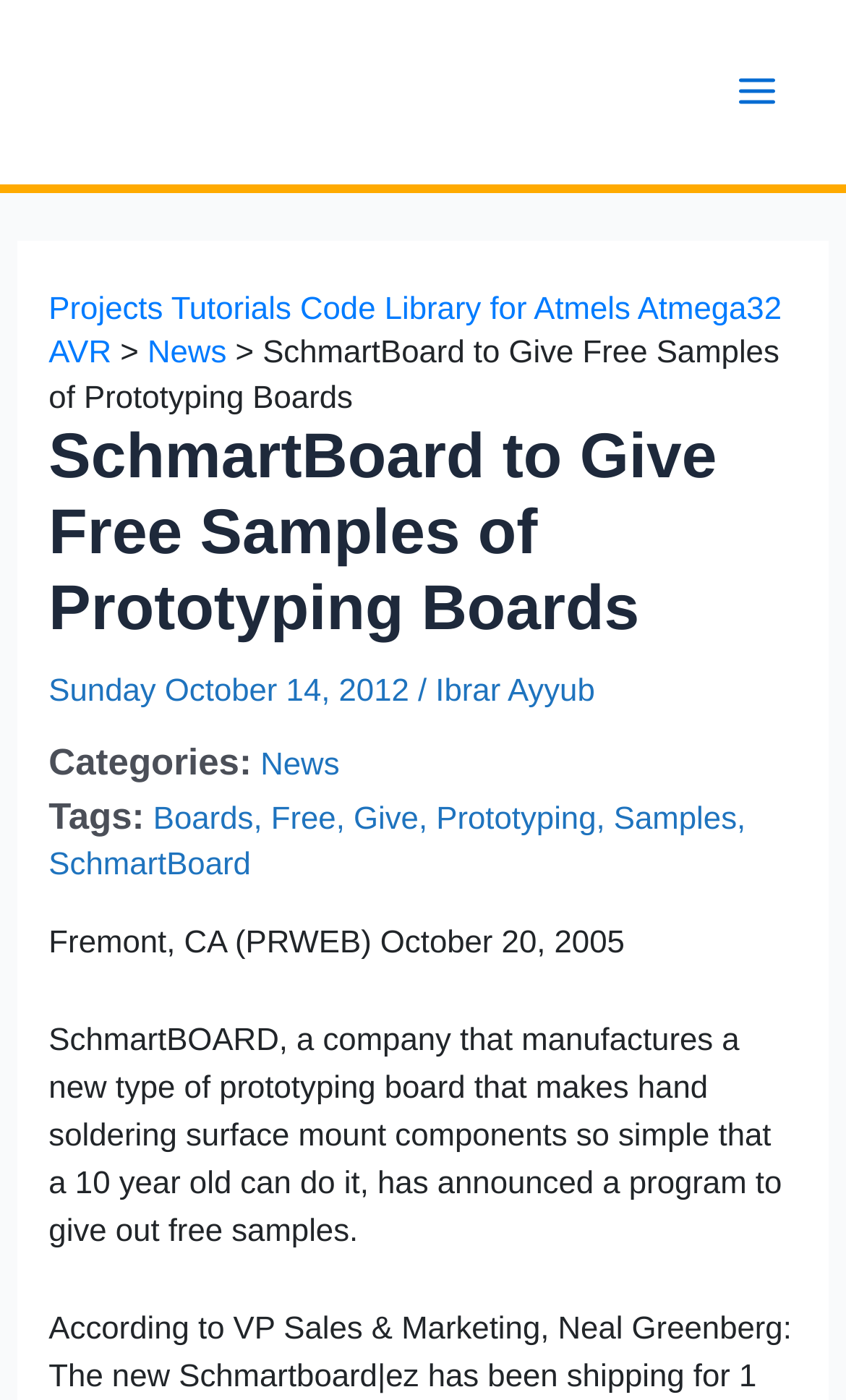Offer an extensive depiction of the webpage and its key elements.

The webpage appears to be a news article or press release from SchmartBOARD, a company that manufactures prototyping boards. At the top left of the page, there is a logo image with a corresponding link. To the right of the logo, there is a main menu button. 

Below the logo and main menu button, there is a header section that spans almost the entire width of the page. The header section contains the title of the article, "SchmartBoard to Give Free Samples of Prototyping Boards", which is also a heading. Below the title, there is a date, "Sunday October 14, 2012", and the author's name, "Ibrar Ayyub". 

The article content is divided into sections, with categories and tags listed on the left side. The categories include "News", and the tags include "Boards", "Free", "Give", "Prototyping", and "Samples". The main article text is located to the right of the categories and tags, and it describes SchmartBOARD's program to give out free samples of their prototyping boards. The text explains that the boards make hand soldering surface mount components simple enough for a 10-year-old to do.